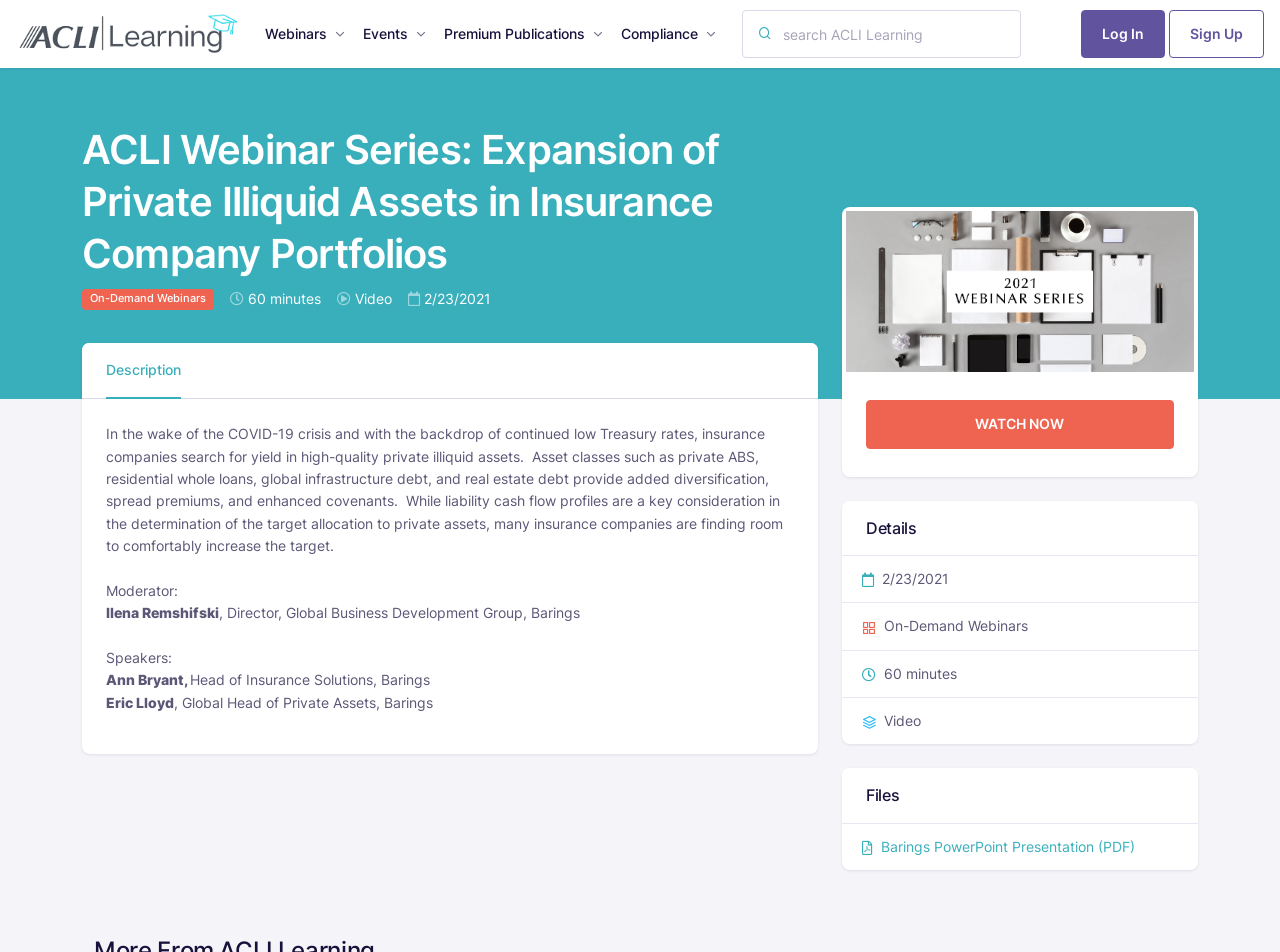Using details from the image, please answer the following question comprehensively:
What is the duration of the webinar?

The duration of the webinar is 60 minutes, as indicated by the StaticText element with the text '60 minutes'.